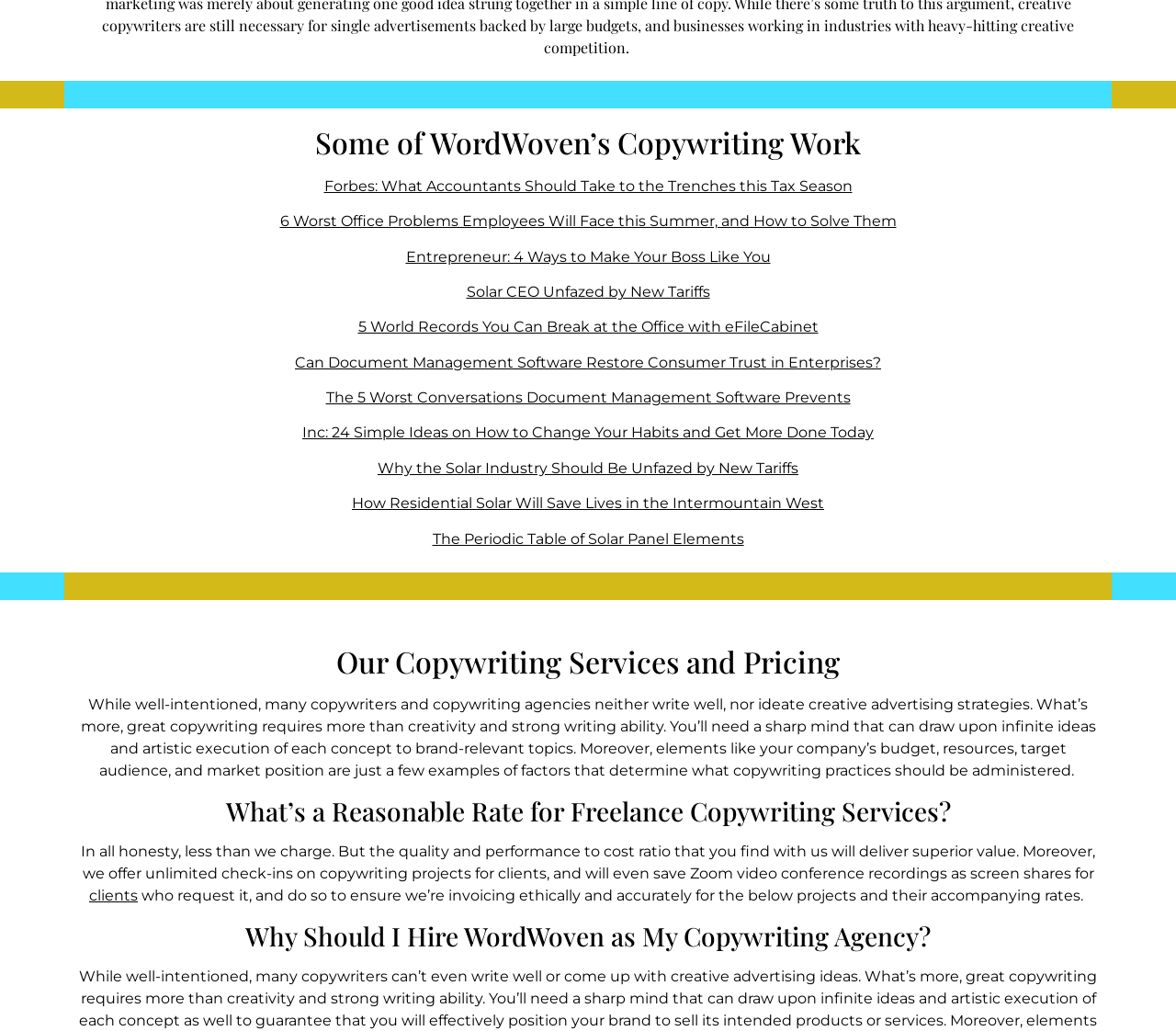Please determine the bounding box coordinates of the element to click in order to execute the following instruction: "Learn about Entrepreneur: 4 Ways to Make Your Boss Like You". The coordinates should be four float numbers between 0 and 1, specified as [left, top, right, bottom].

[0.345, 0.24, 0.655, 0.257]